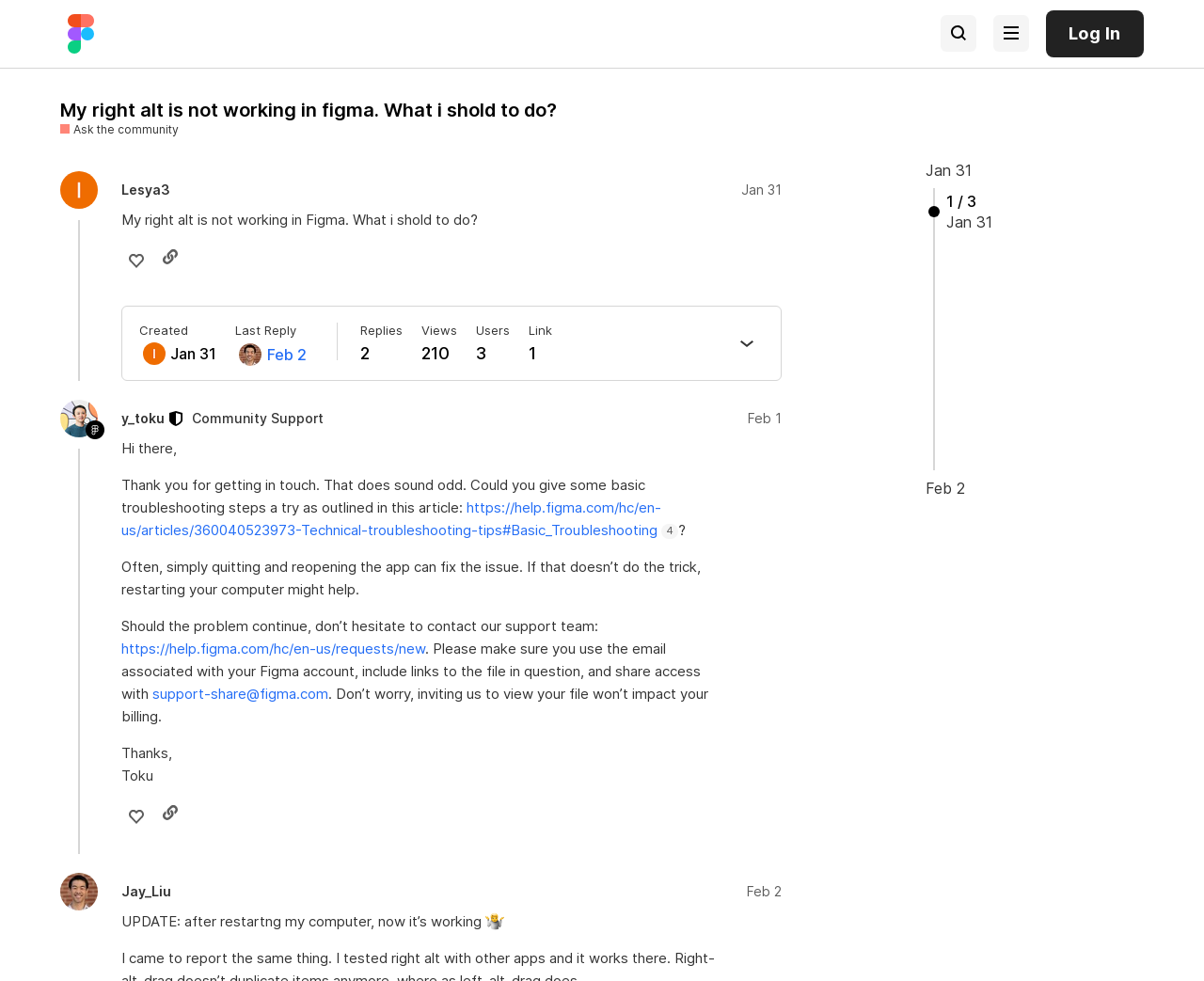Please identify the bounding box coordinates of the clickable area that will allow you to execute the instruction: "Share a link to the post".

[0.132, 0.25, 0.157, 0.281]